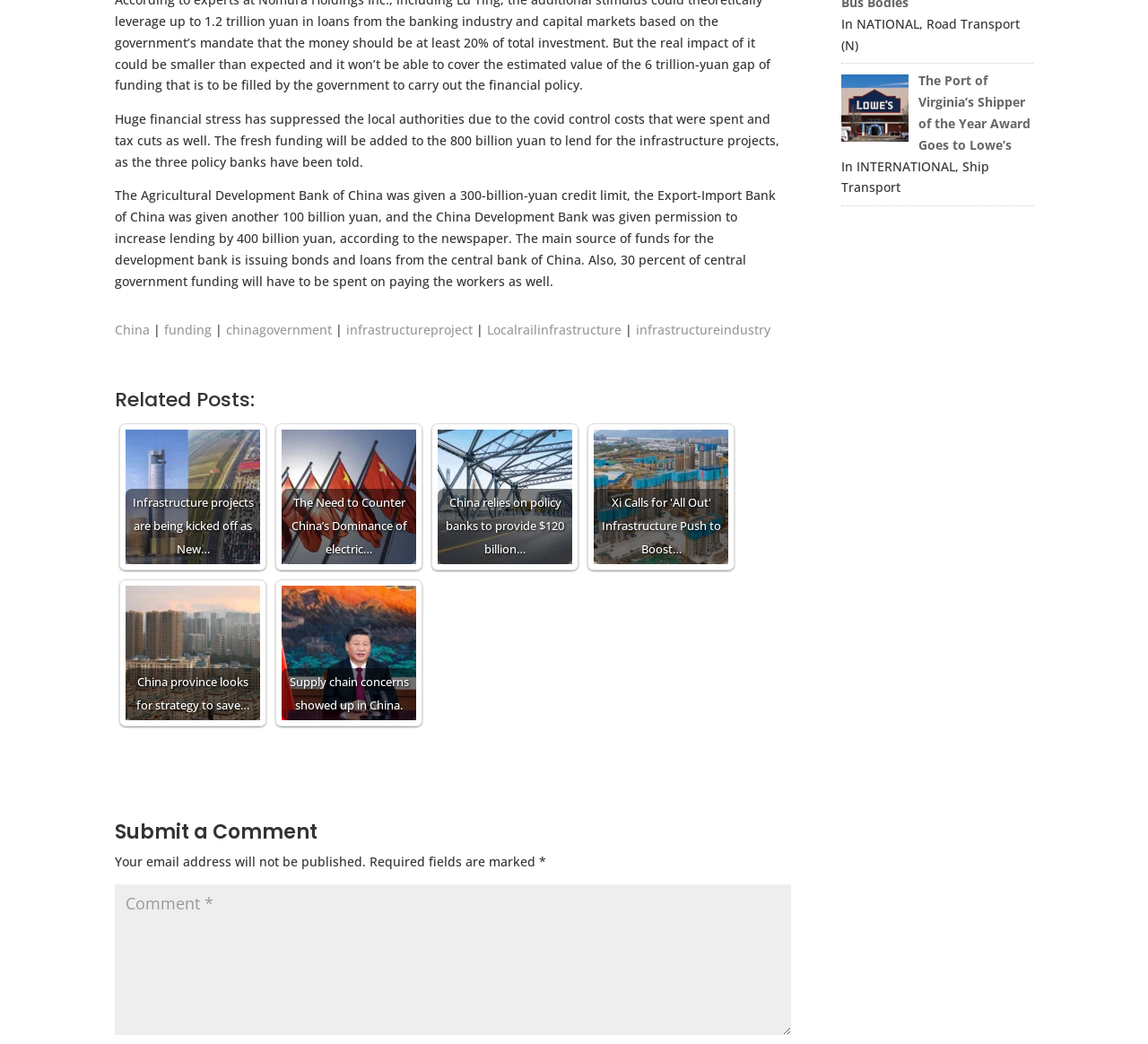Use a single word or phrase to answer this question: 
What is the purpose of the three policy banks?

To lend for infrastructure projects